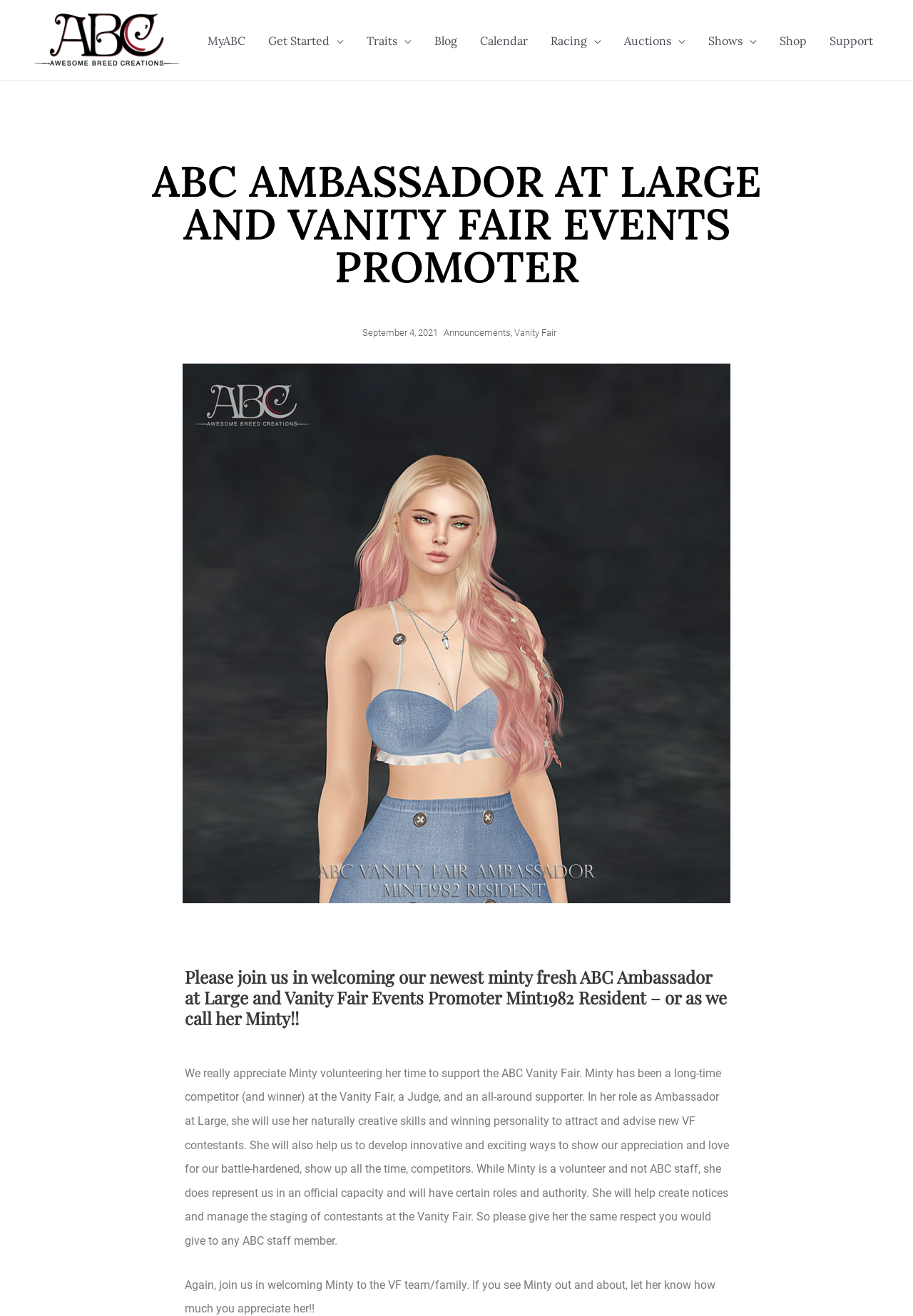Please specify the bounding box coordinates for the clickable region that will help you carry out the instruction: "Go to MyABC".

[0.215, 0.013, 0.281, 0.048]